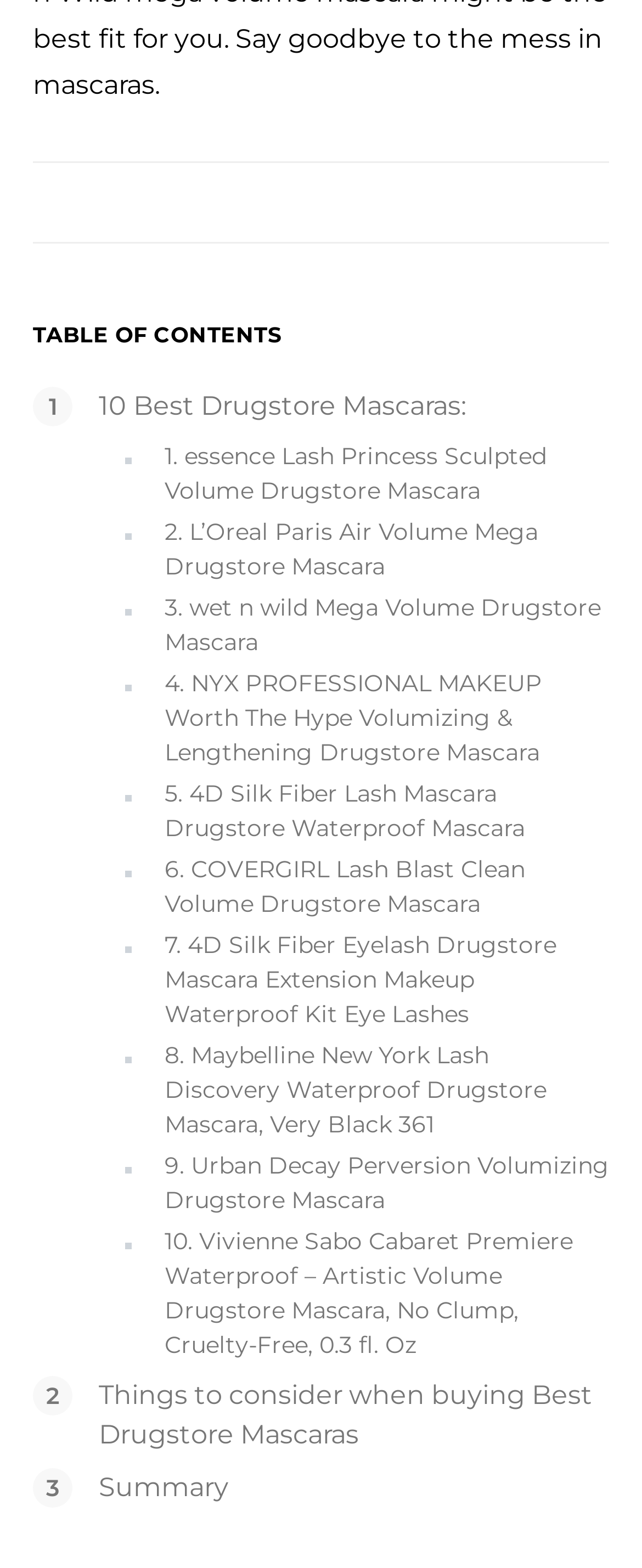Predict the bounding box coordinates for the UI element described as: "10 Best Drugstore Mascaras:". The coordinates should be four float numbers between 0 and 1, presented as [left, top, right, bottom].

[0.154, 0.249, 0.726, 0.269]